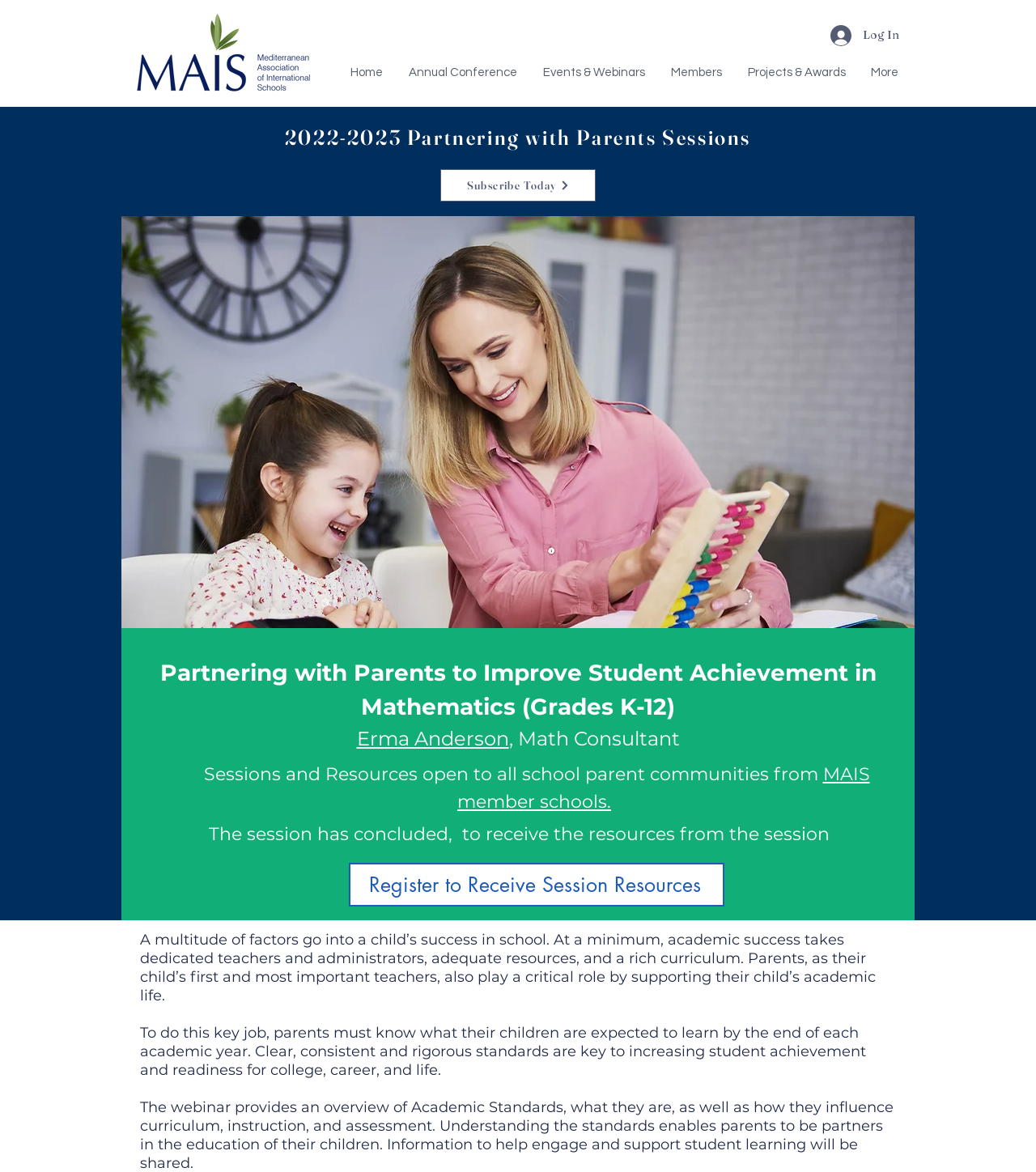Locate the bounding box coordinates of the element that needs to be clicked to carry out the instruction: "Read more about recruiting insights". The coordinates should be given as four float numbers ranging from 0 to 1, i.e., [left, top, right, bottom].

None